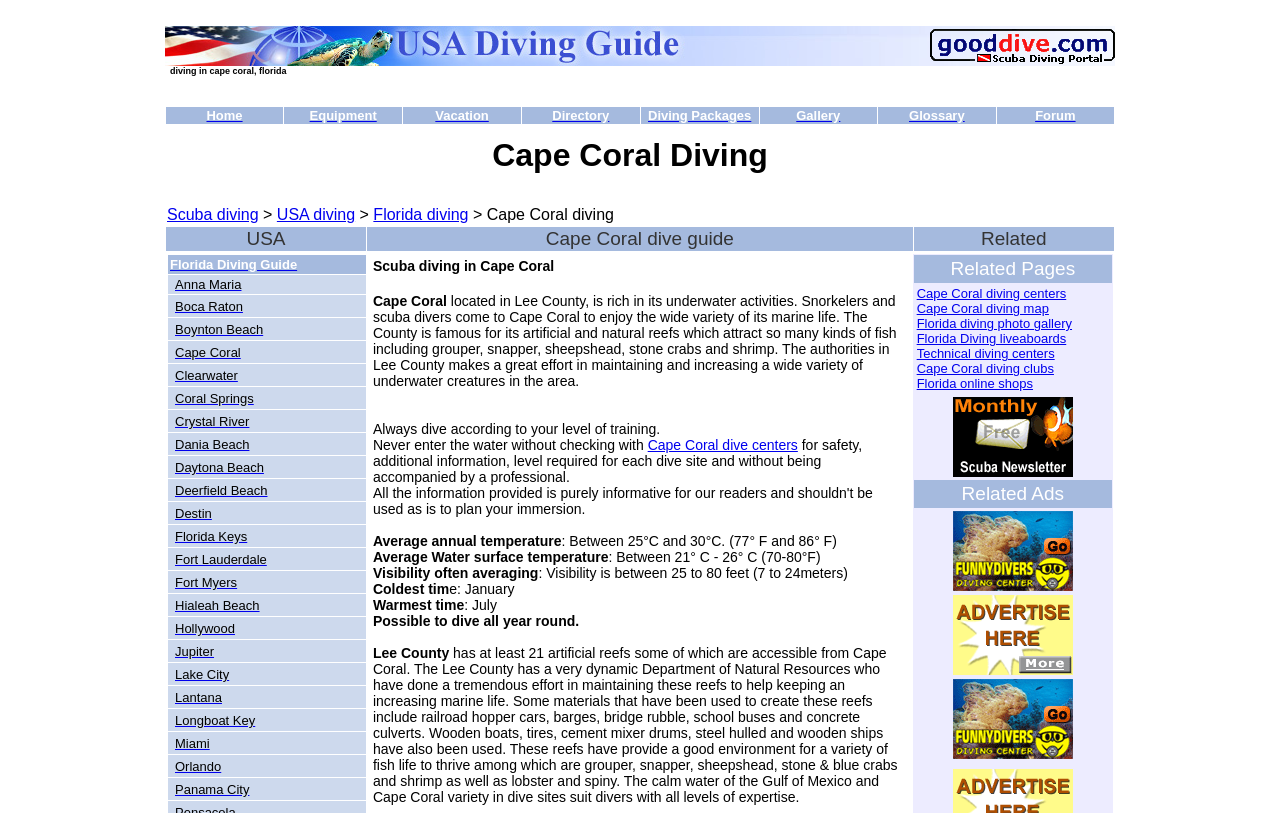What is the name of the state in the USA where Cape Coral is located?
Please provide a comprehensive answer to the question based on the webpage screenshot.

The webpage mentions 'Florida diving' in the breadcrumb navigation 'Scuba diving > USA diving > Florida diving > Cape Coral diving', indicating that Cape Coral is located in the state of Florida in the USA.